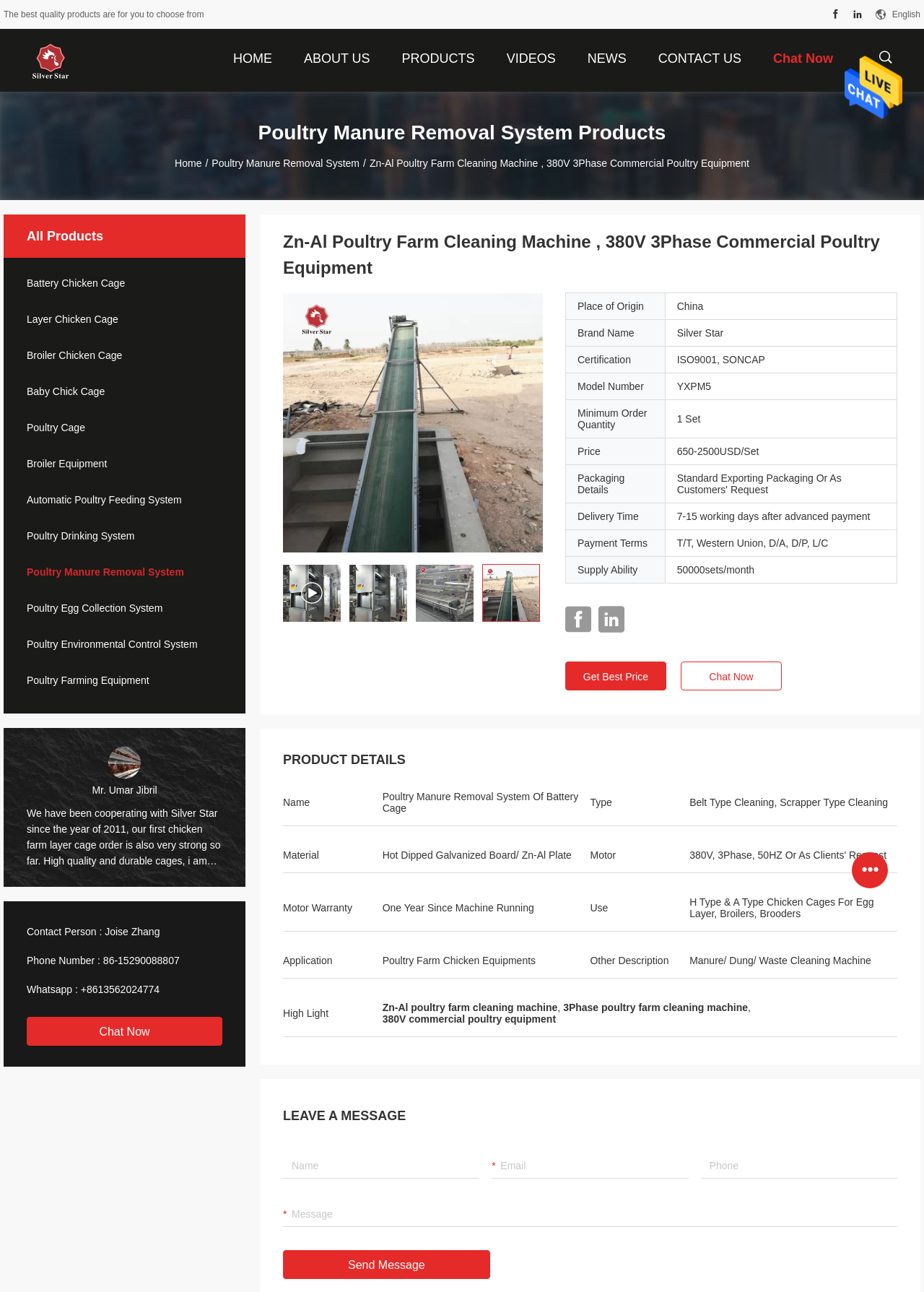Determine the bounding box coordinates of the element's region needed to click to follow the instruction: "Click the 'Send Message' button". Provide these coordinates as four float numbers between 0 and 1, formatted as [left, top, right, bottom].

[0.914, 0.09, 0.977, 0.099]